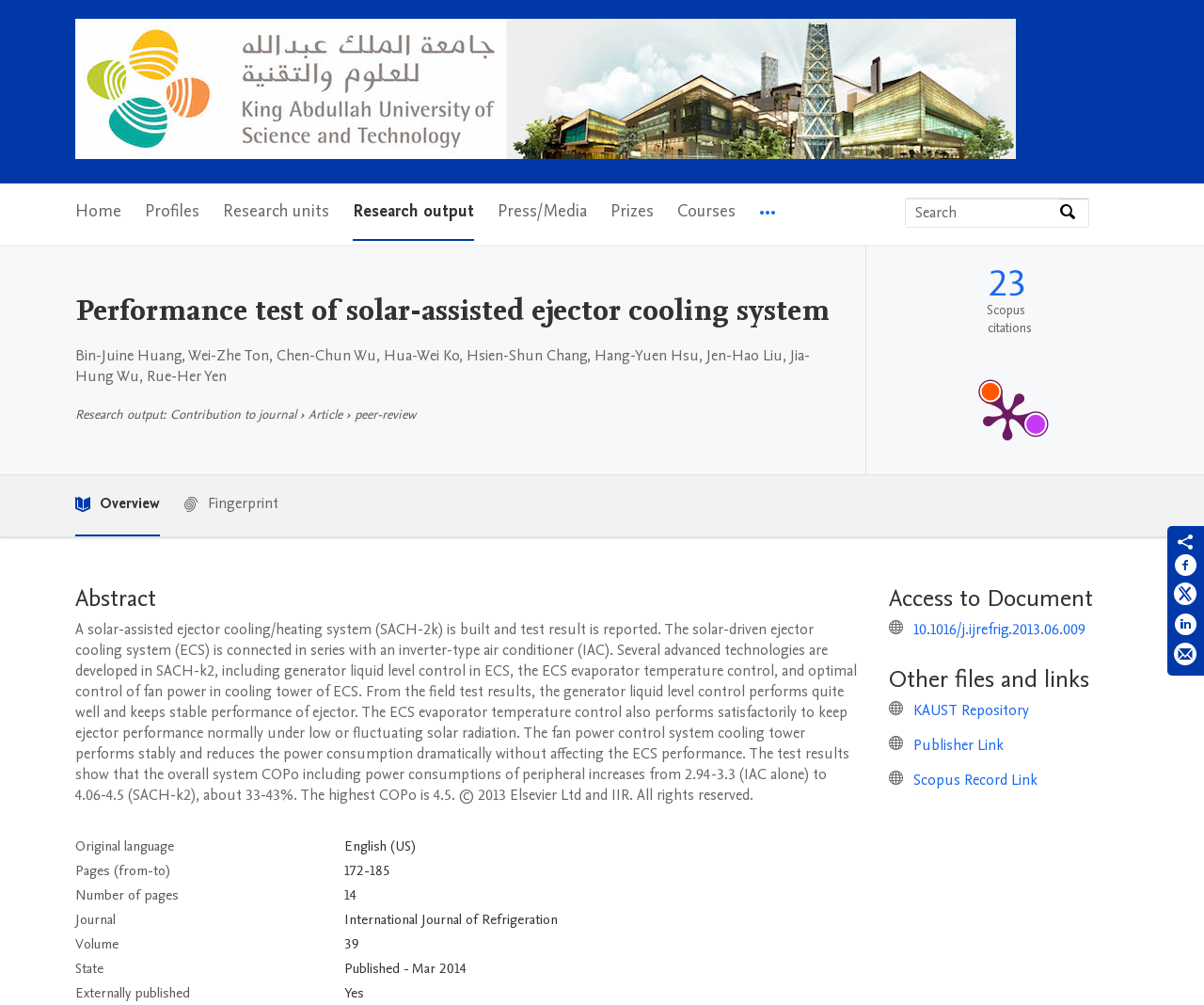Specify the bounding box coordinates (top-left x, top-left y, bottom-right x, bottom-right y) of the UI element in the screenshot that matches this description: Research units

[0.185, 0.183, 0.273, 0.24]